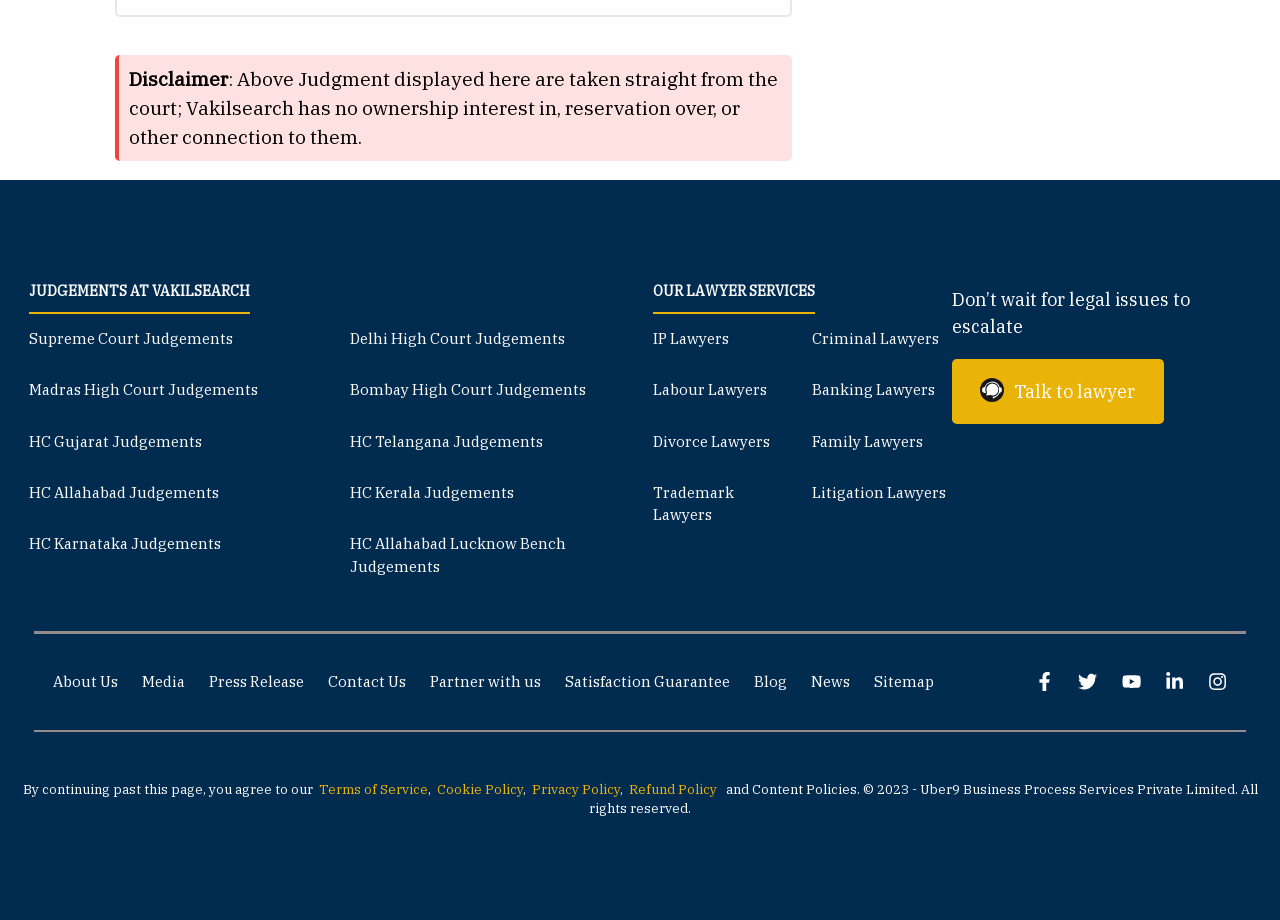Determine the coordinates of the bounding box for the clickable area needed to execute this instruction: "Read About Us".

[0.041, 0.731, 0.092, 0.751]